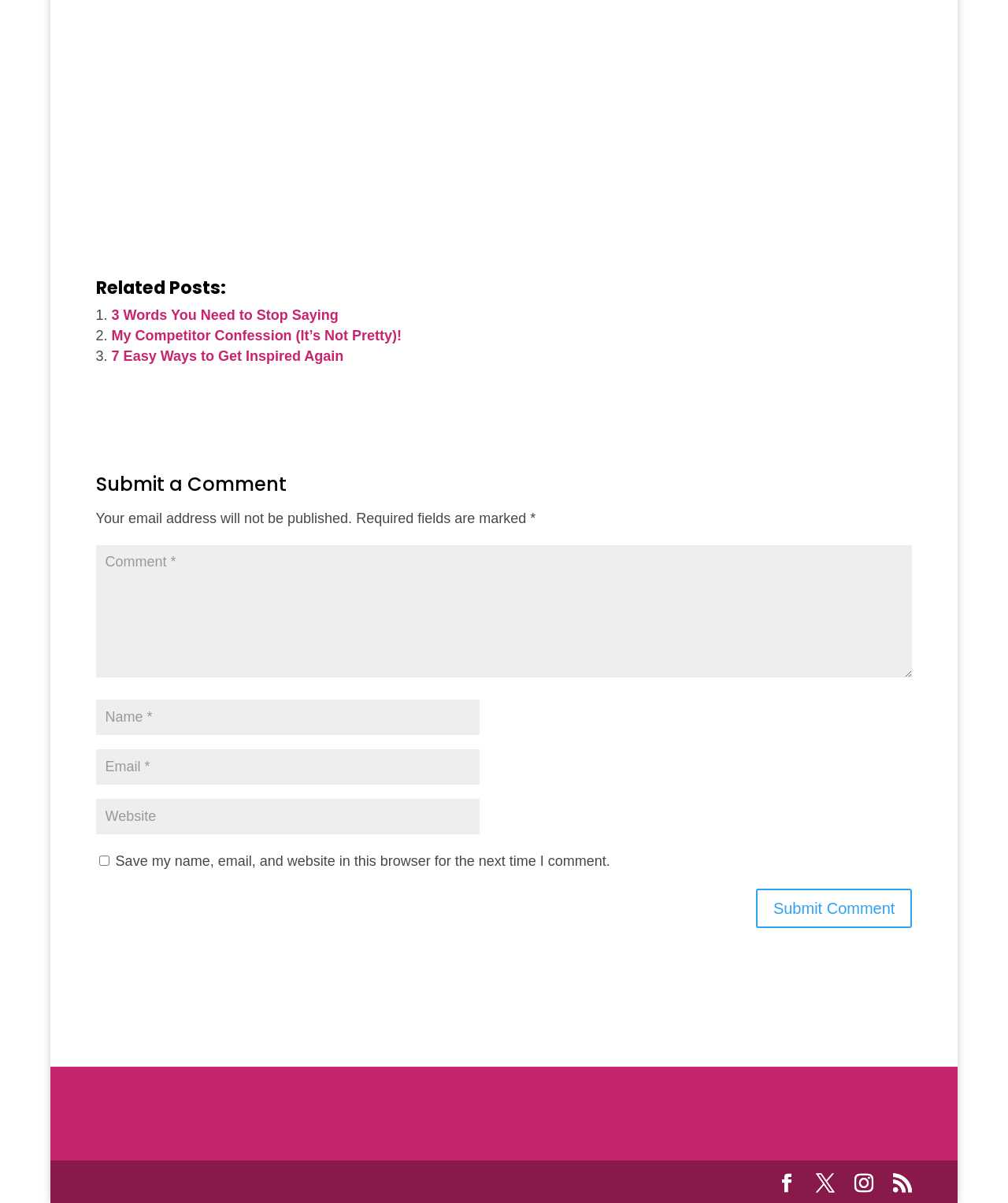Please identify the bounding box coordinates of the area I need to click to accomplish the following instruction: "Click on the 'Related Posts:' heading".

[0.095, 0.229, 0.905, 0.253]